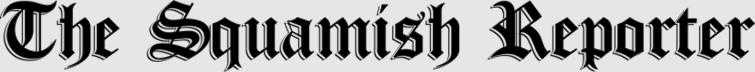What is the tone of the publication's branding?
Look at the image and respond to the question as thoroughly as possible.

The caption describes the font as 'elegant' and 'stylized', conveying a sense of tradition and authority, while also suggesting a 'blend of professionalism and local flavor', implying that the publication's branding aims to strike a balance between being professional and being rooted in the local community.